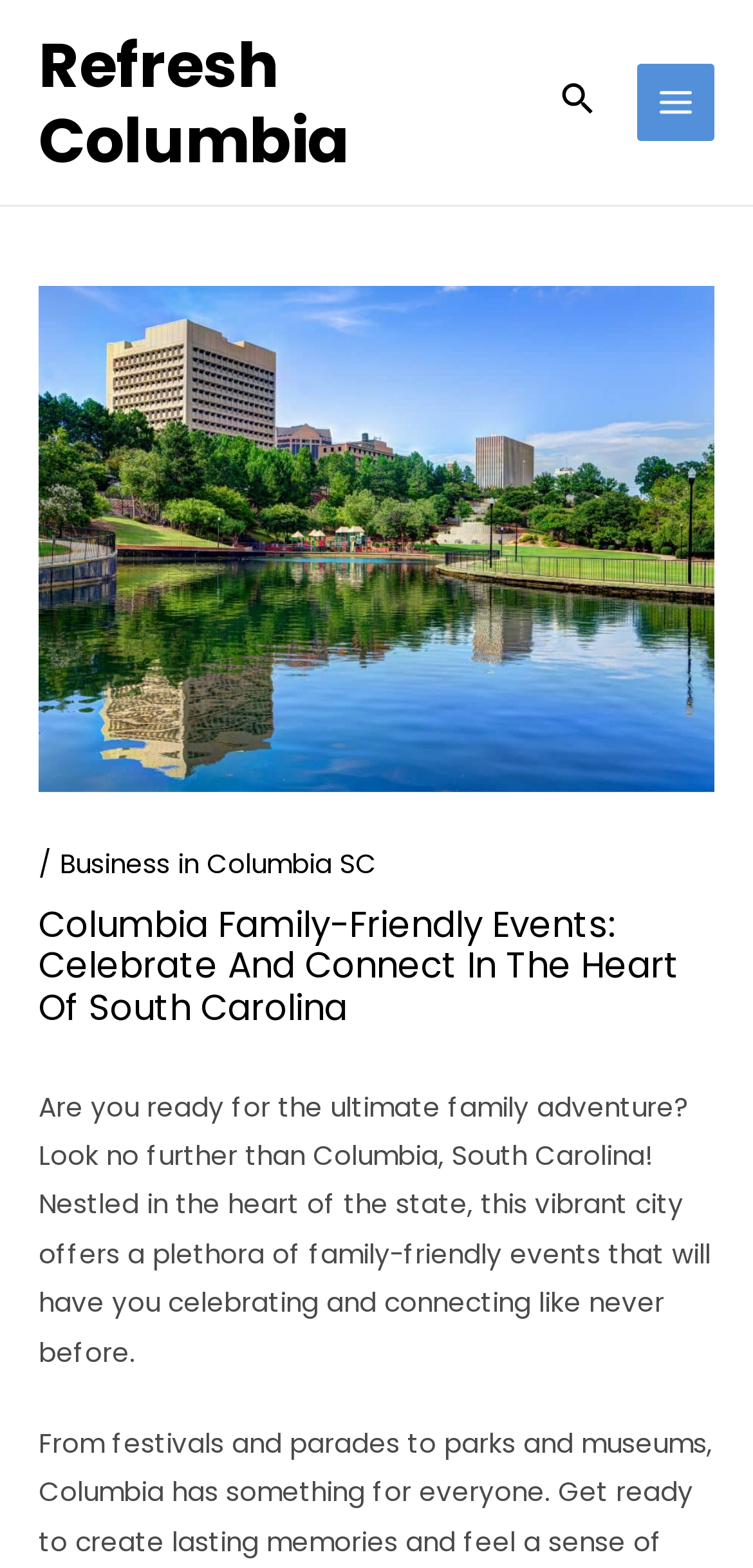What is the purpose of the 'Refresh Columbia' link?
Observe the image and answer the question with a one-word or short phrase response.

Unknown